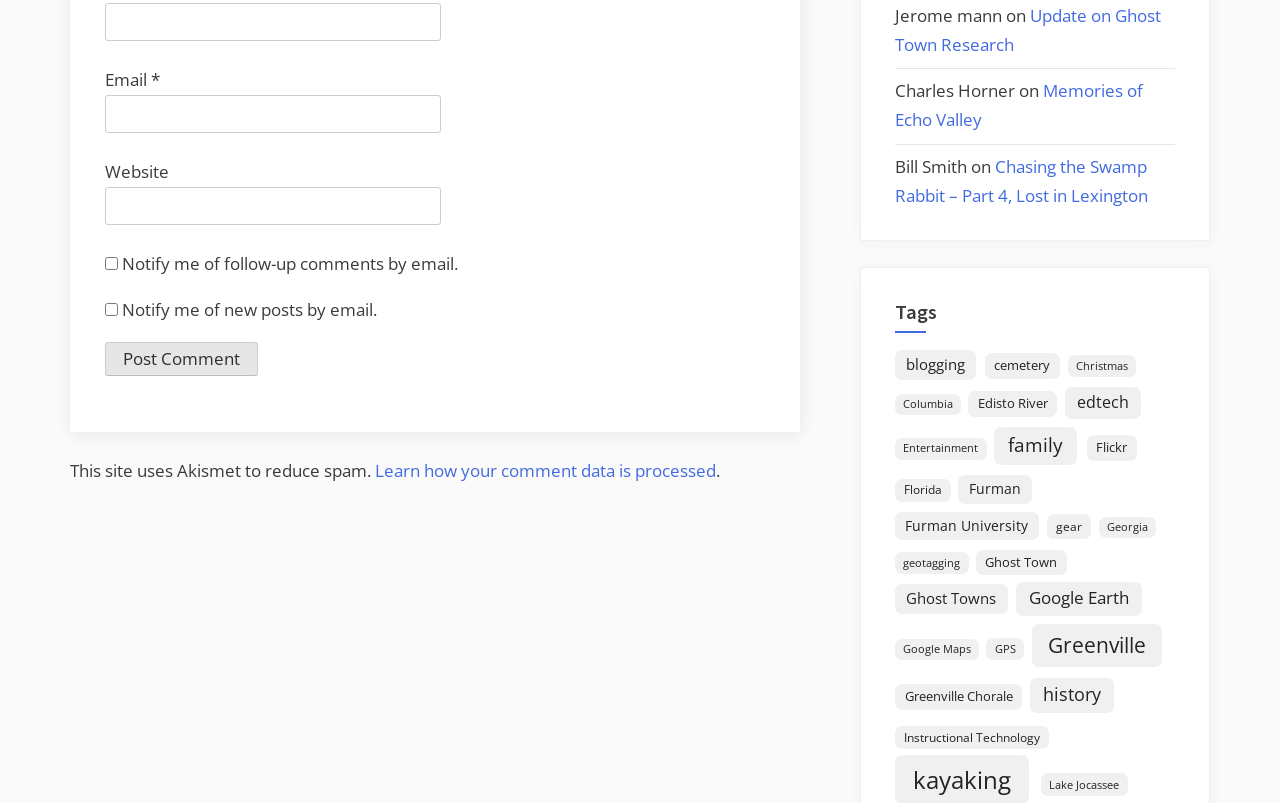Given the element description history, identify the bounding box coordinates for the UI element on the webpage screenshot. The format should be (top-left x, top-left y, bottom-right x, bottom-right y), with values between 0 and 1.

[0.805, 0.844, 0.87, 0.888]